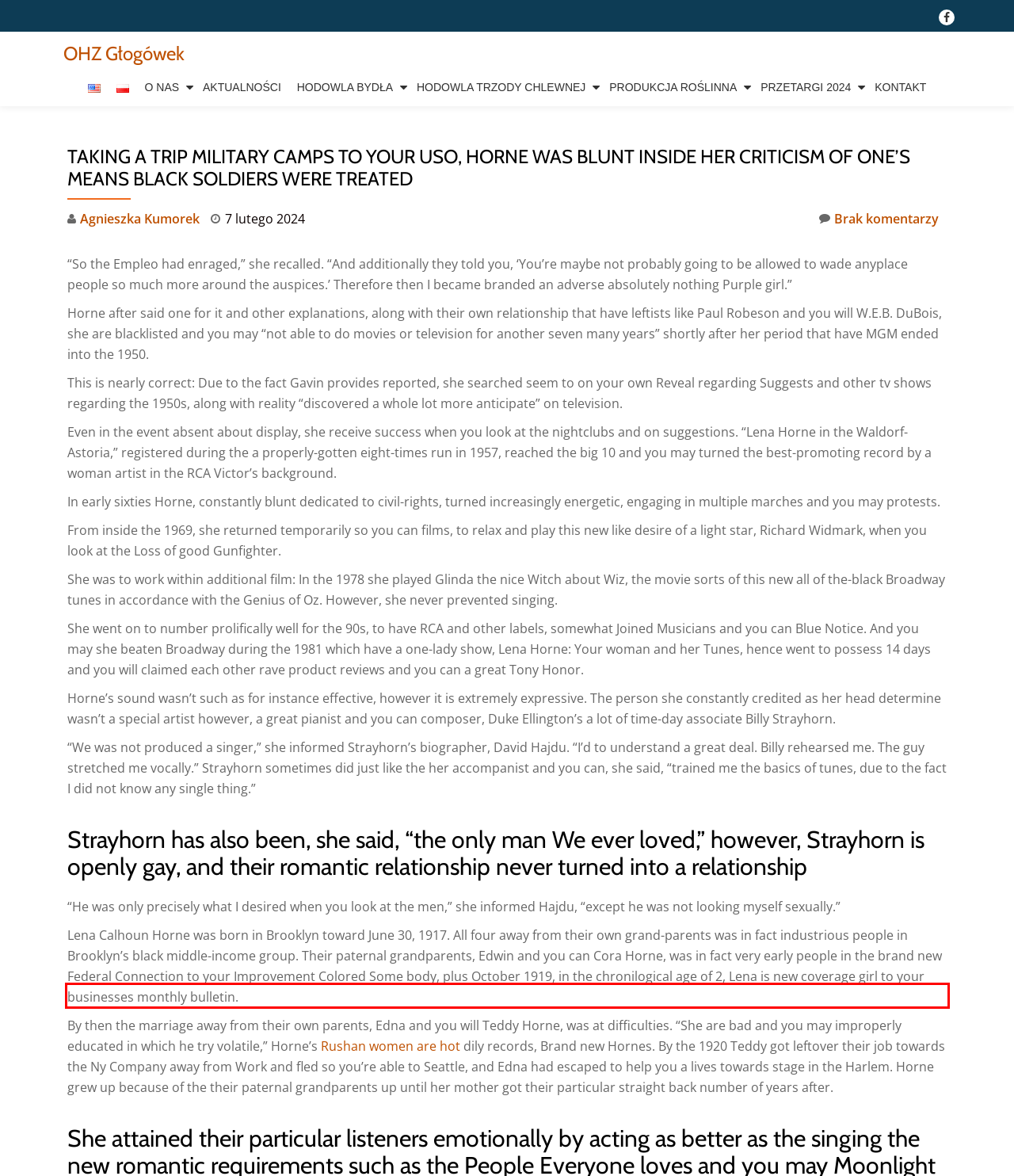Please perform OCR on the UI element surrounded by the red bounding box in the given webpage screenshot and extract its text content.

“He was only precisely what I desired when you look at the men,” she informed Hajdu, “except he was not looking myself sexually.”